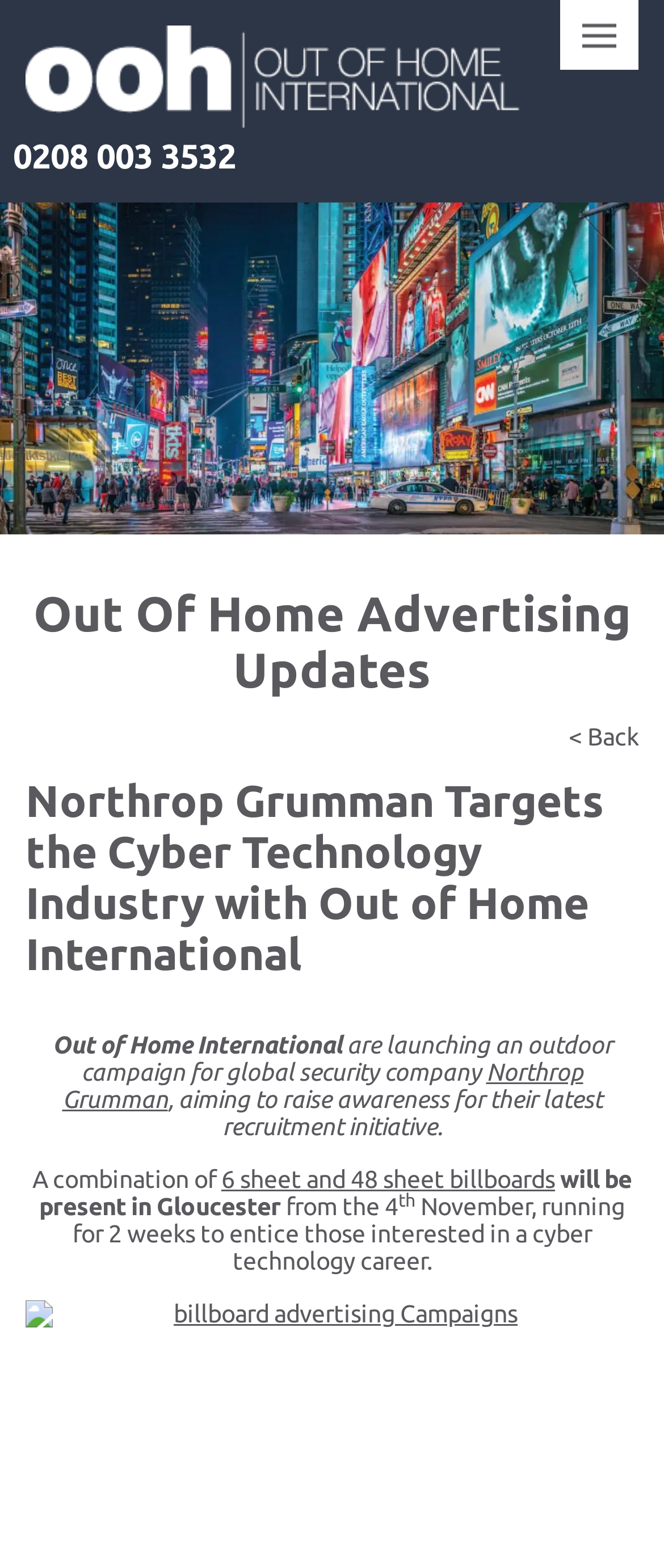Where will the campaign take place?
Could you answer the question with a detailed and thorough explanation?

According to the webpage, 'A combination of 6 sheet and 48 sheet billboards will be present in Gloucester', indicating that the campaign will take place in Gloucester.